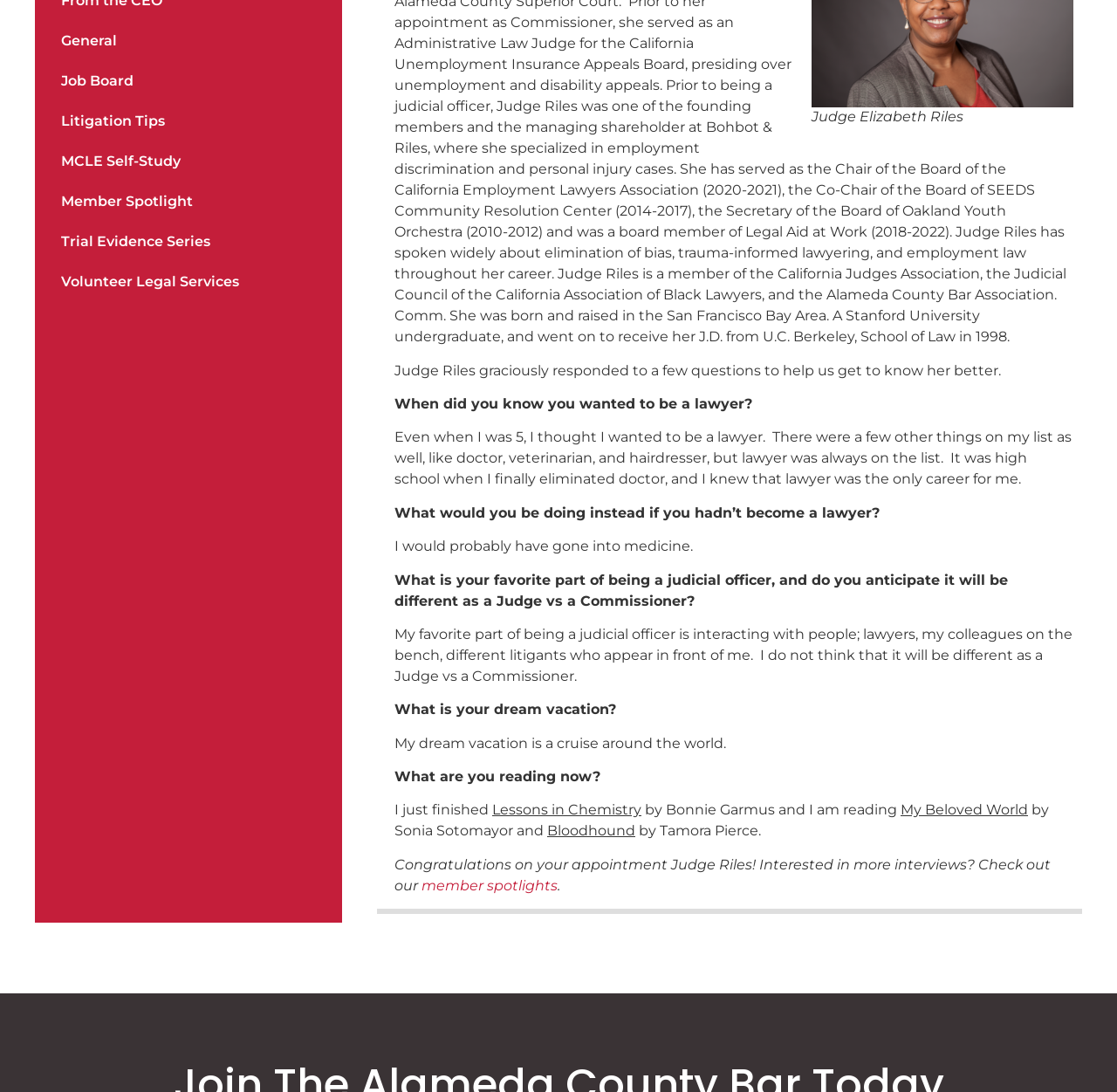Identify the bounding box of the UI component described as: "Volunteer Legal Services".

[0.039, 0.24, 0.298, 0.277]